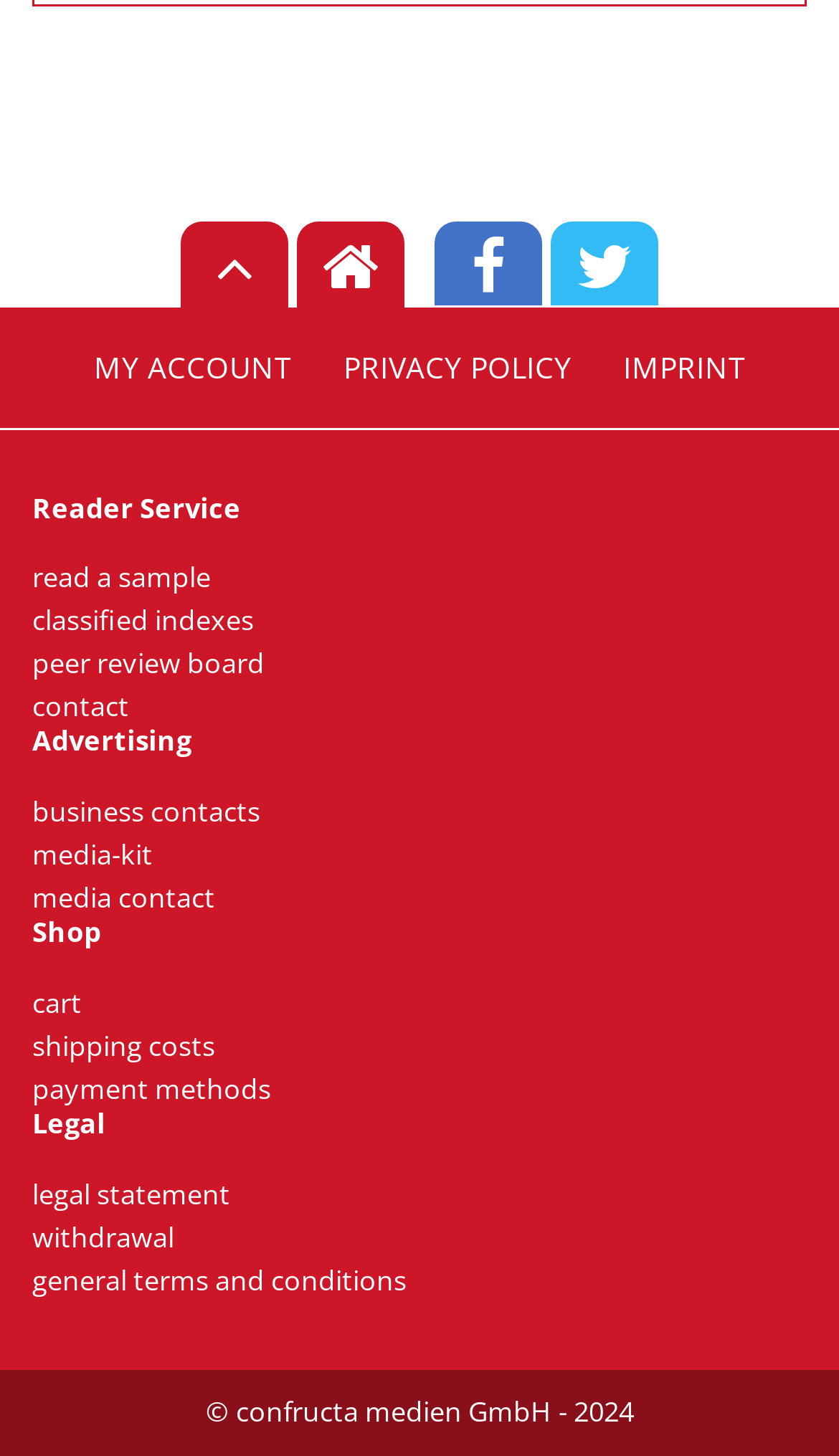Find the bounding box coordinates for the UI element whose description is: "read a sample". The coordinates should be four float numbers between 0 and 1, in the format [left, top, right, bottom].

[0.038, 0.384, 0.251, 0.41]